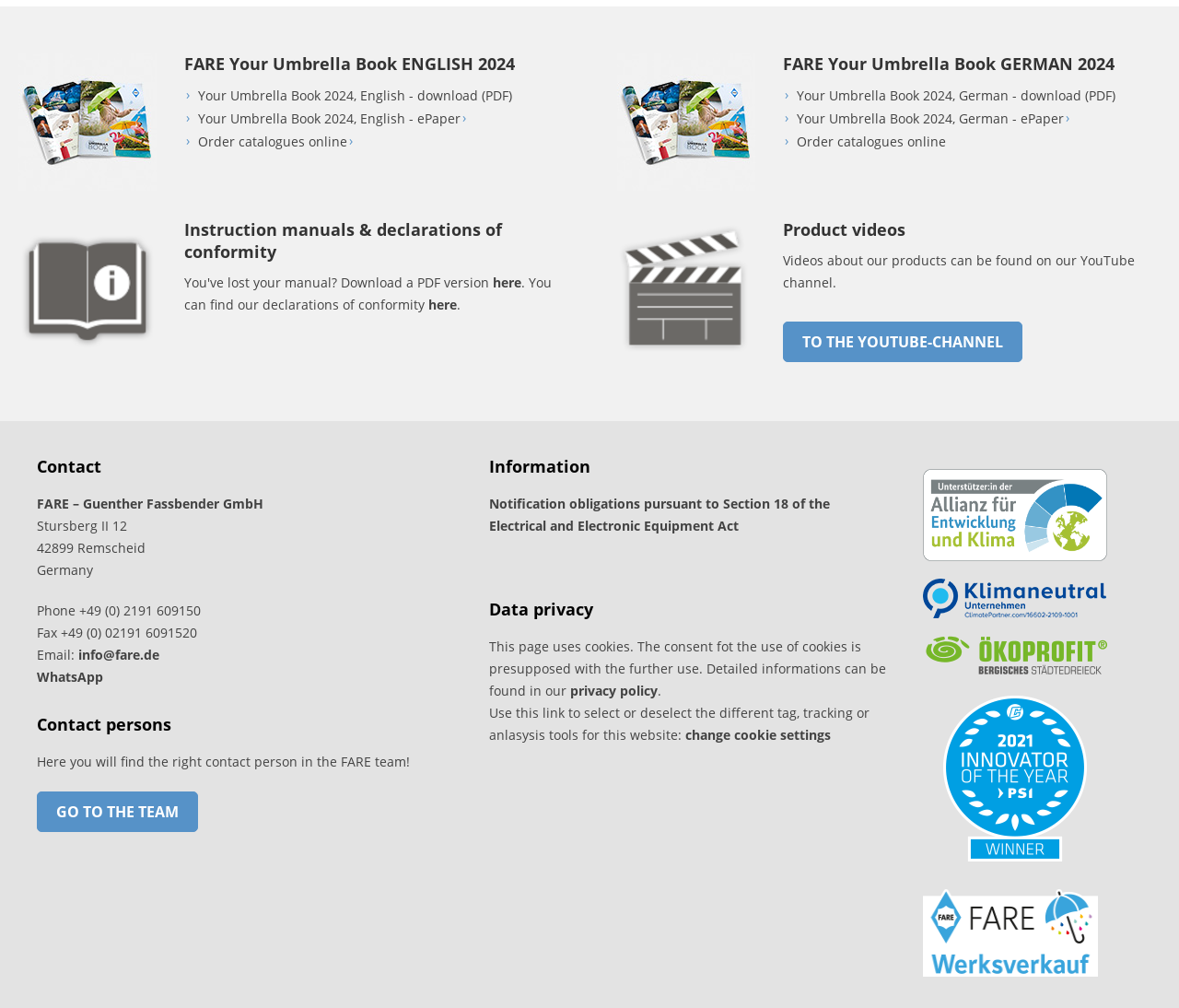How many languages are available for the Umbrella Book?
Using the image, provide a concise answer in one word or a short phrase.

2